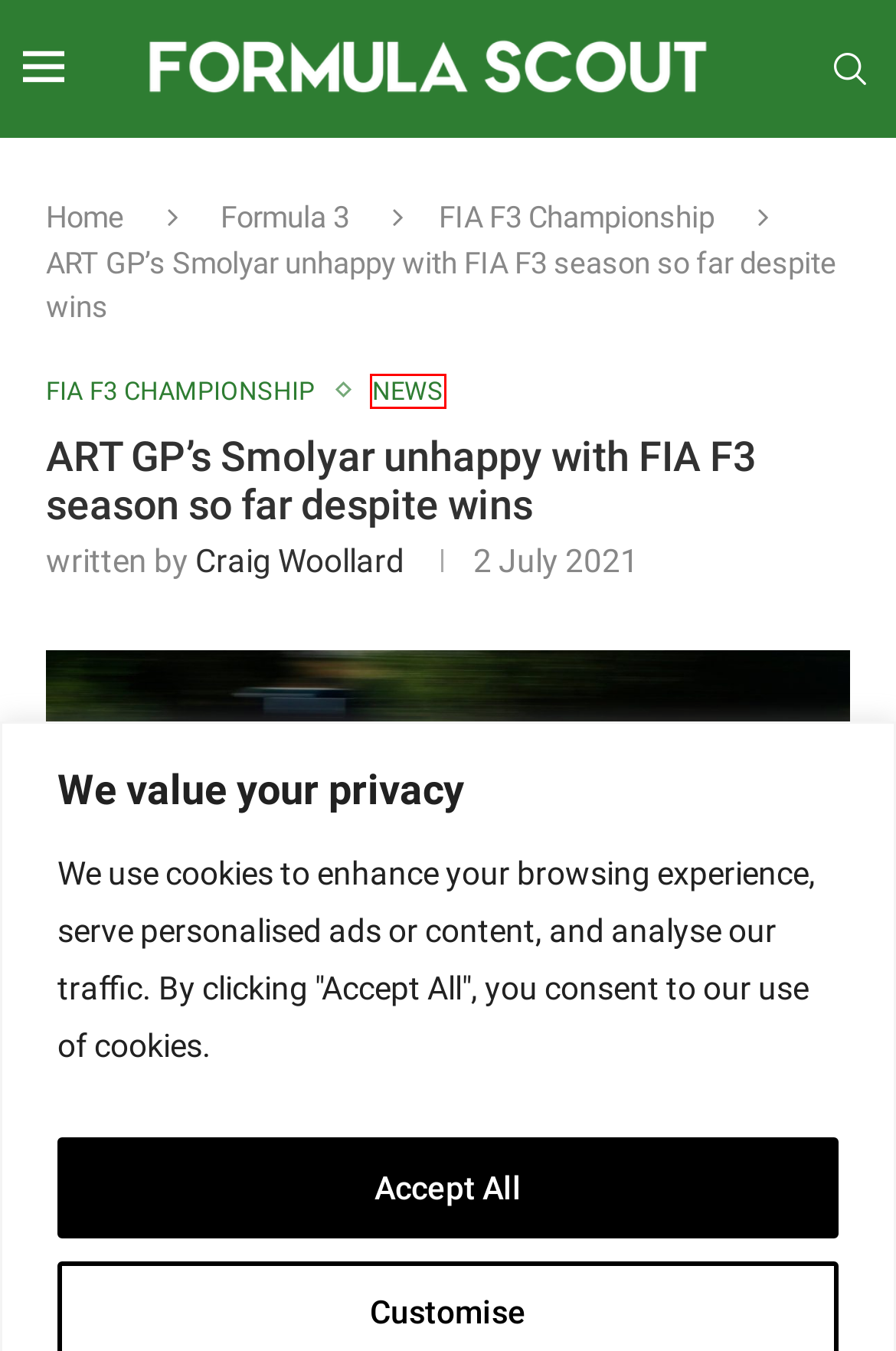You have a screenshot of a webpage with a red rectangle bounding box. Identify the best webpage description that corresponds to the new webpage after clicking the element within the red bounding box. Here are the candidates:
A. FIA F3 Championship Archives - Formula Scout
B. Craig Woollard, Author at Formula Scout
C. VAR's Ivan Domingues takes surprise FREC race two pole at Hockenheim - Formula Scout
D. Abbi Pulling becomes a British F4 race-winner at Brands Hatch - Formula Scout
E. Formula Scout - Junior single-seater racing news and features from F1, F2, F3, F4 and more
F. Honda junior Kato gets French F4 lead with Ledenon race three win - Formula Scout
G. Formula 3 Archives - Formula Scout
H. News Archives - Formula Scout

H